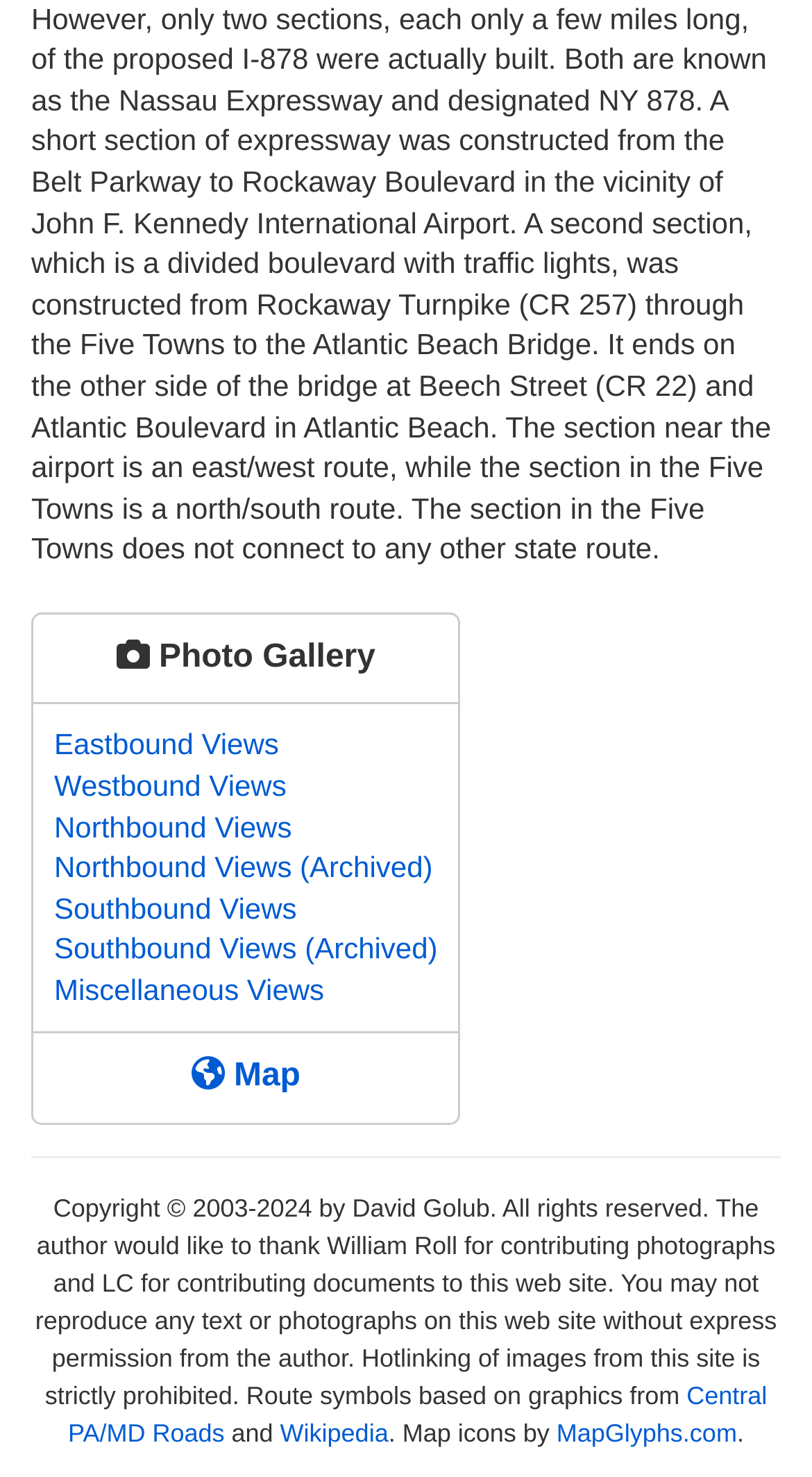Could you locate the bounding box coordinates for the section that should be clicked to accomplish this task: "Open Map".

[0.236, 0.717, 0.37, 0.741]